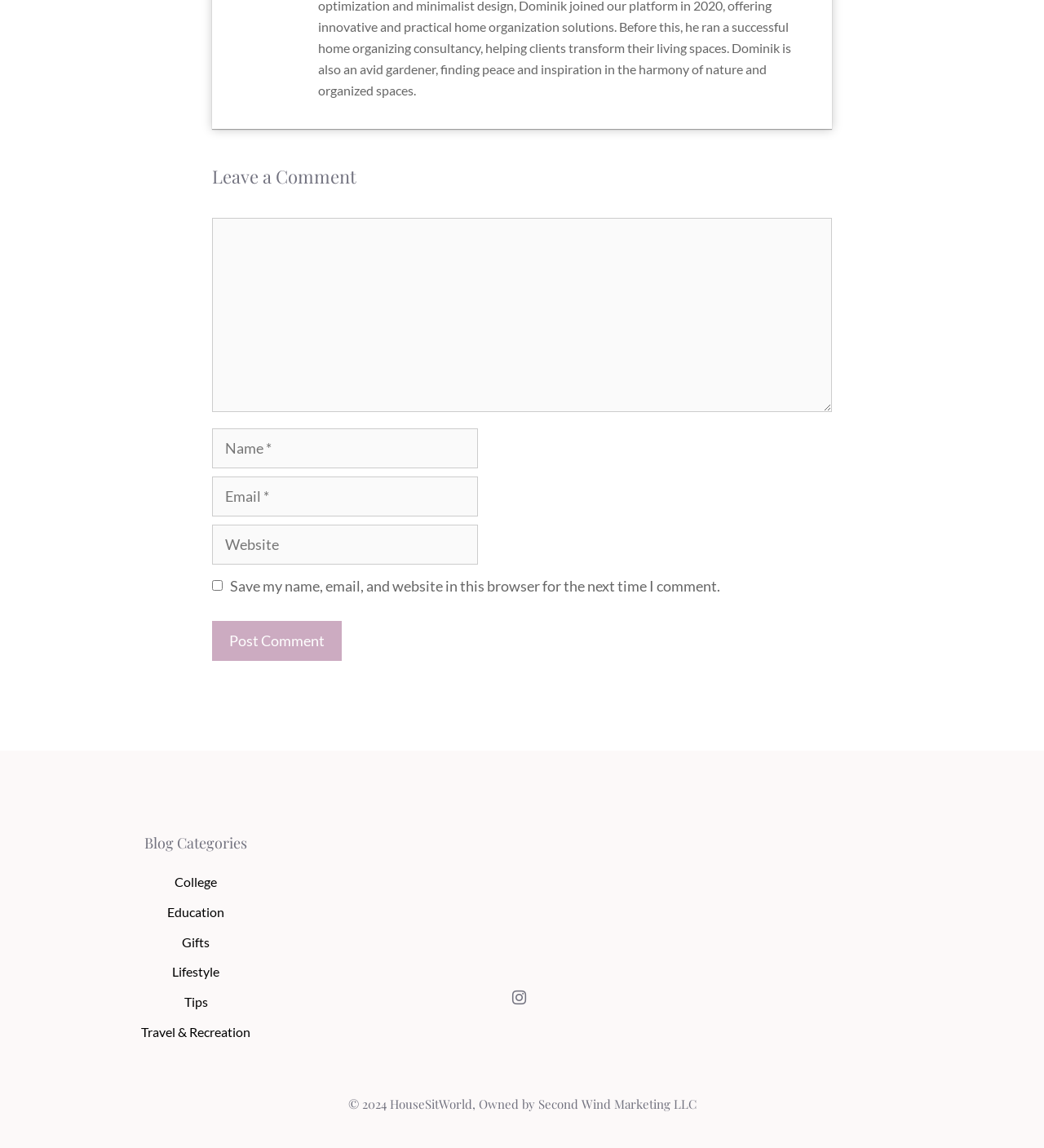What is the purpose of the textboxes?
Provide a comprehensive and detailed answer to the question.

The textboxes are used to input the user's comment, name, email, and website. This is evident from the labels 'Comment', 'Name', 'Email', and 'Website' next to each textbox, and the 'Post Comment' button below them.